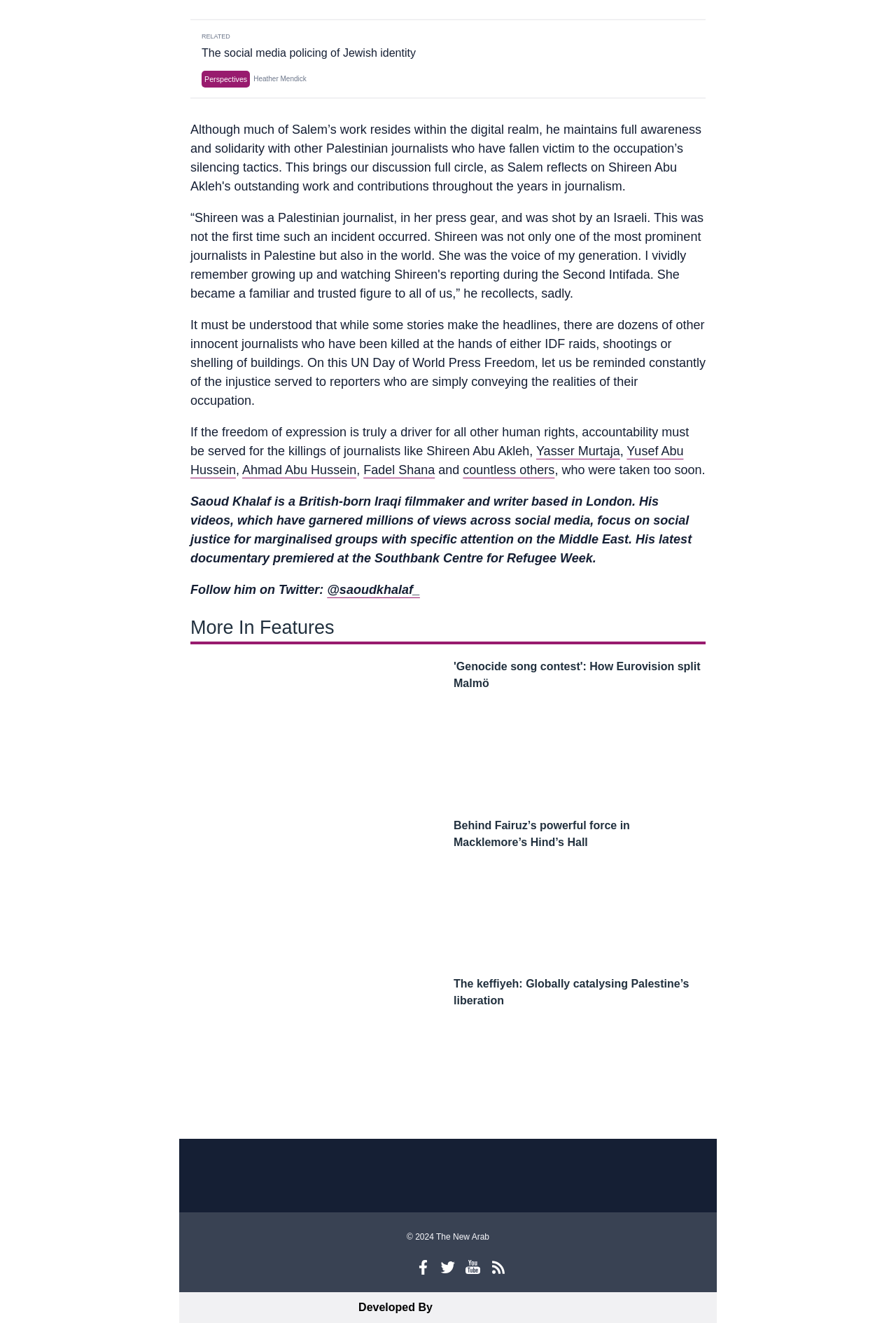What is the name of the website?
Based on the screenshot, provide a one-word or short-phrase response.

The New Arab